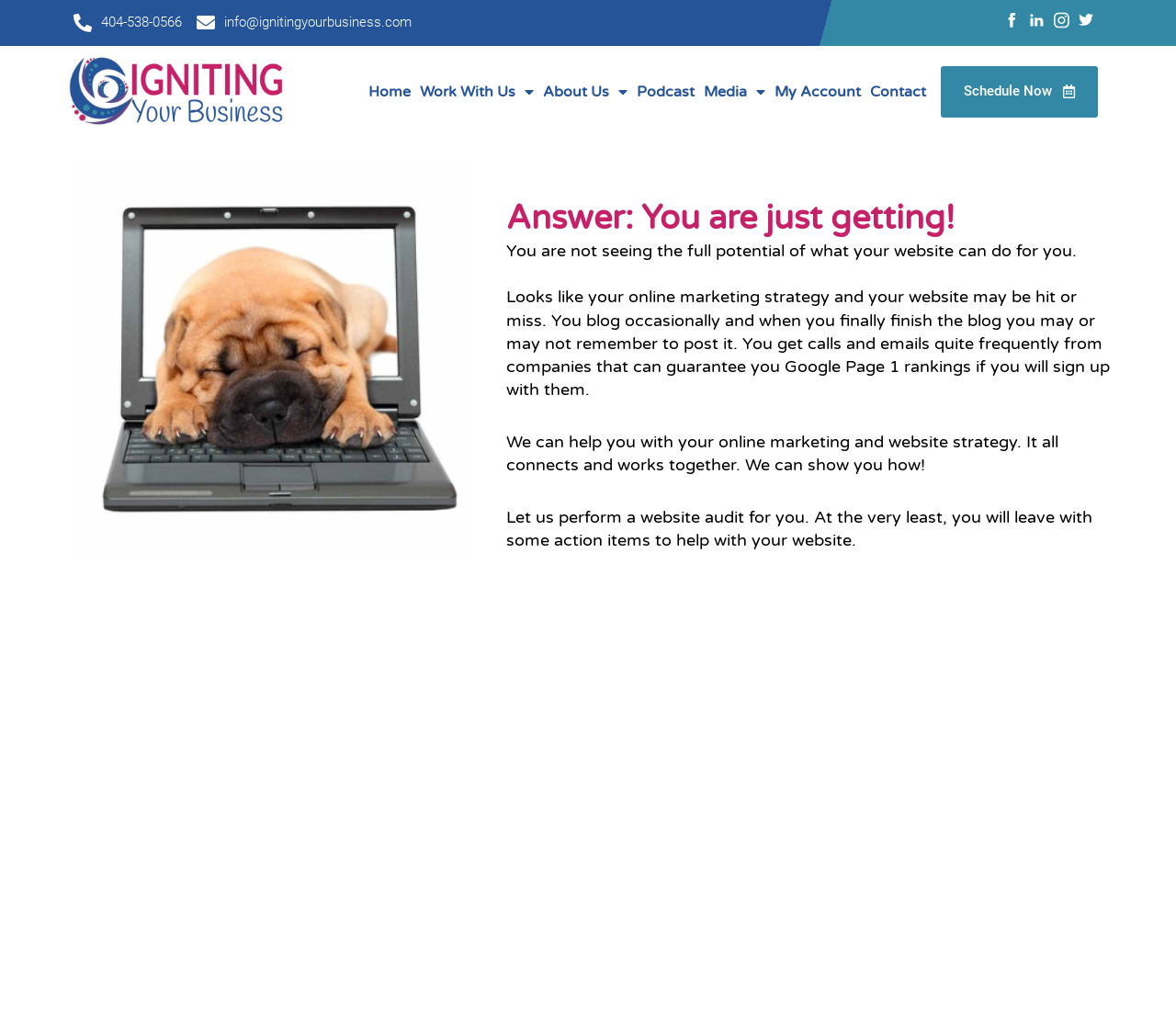What is the main topic of the webpage?
Answer the question with a detailed and thorough explanation.

I determined the main topic of the webpage by reading the static text sections. The text mentions online marketing strategy, website audit, and improving website performance, which suggests that the main topic is online marketing strategy.